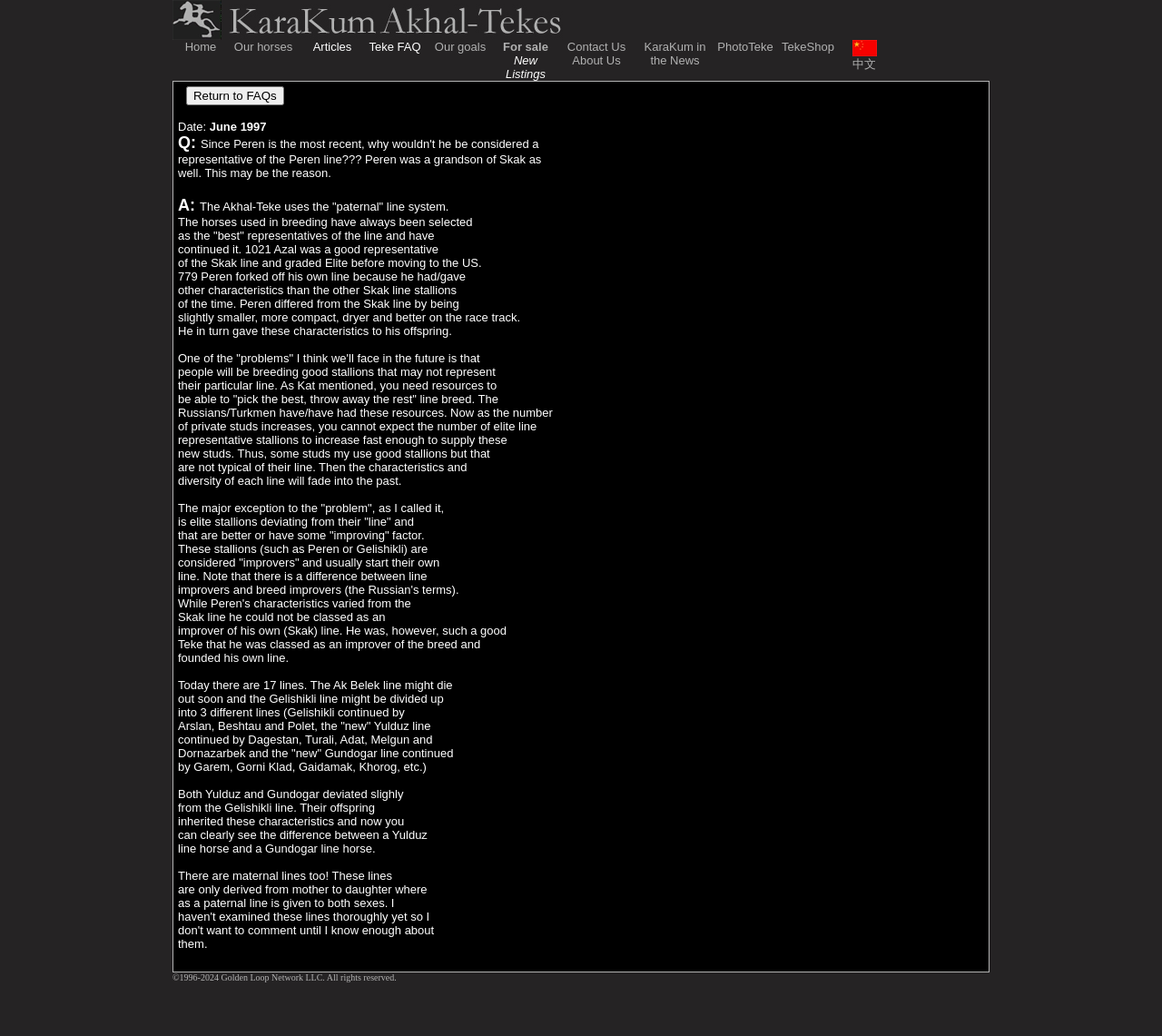Detail the features and information presented on the webpage.

The webpage is about KaraKum Akhal-Tekes, a breed of horse. At the top, there is a navigation menu with 12 links, including "Home", "Our horses", "Articles", "Teke FAQ", and others. Below the menu, there is a table with two rows. The first row contains a button "Return to FAQs" and a long text discussing the Akhal-Teke breed, its line system, and the characteristics of Peren, a stallion that founded his own line. The text is divided into multiple paragraphs and explains the concept of "improvers" and how they start their own lines. The text also mentions that there are 17 lines today and that some lines might die out or be divided into new lines.